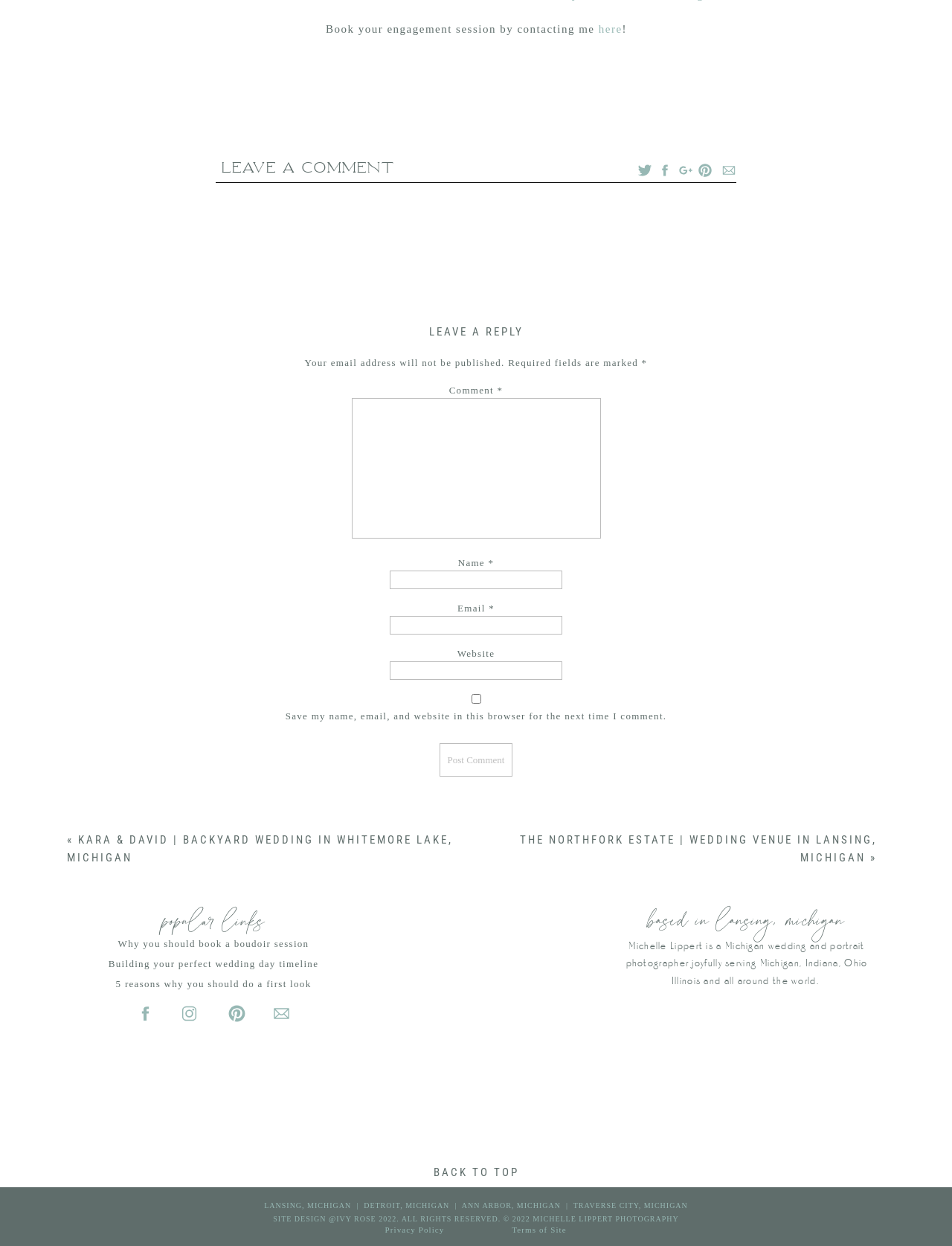Please identify the bounding box coordinates of the element I should click to complete this instruction: 'Go to the 'Terms of Site' page'. The coordinates should be given as four float numbers between 0 and 1, like this: [left, top, right, bottom].

[0.516, 0.981, 0.617, 0.993]